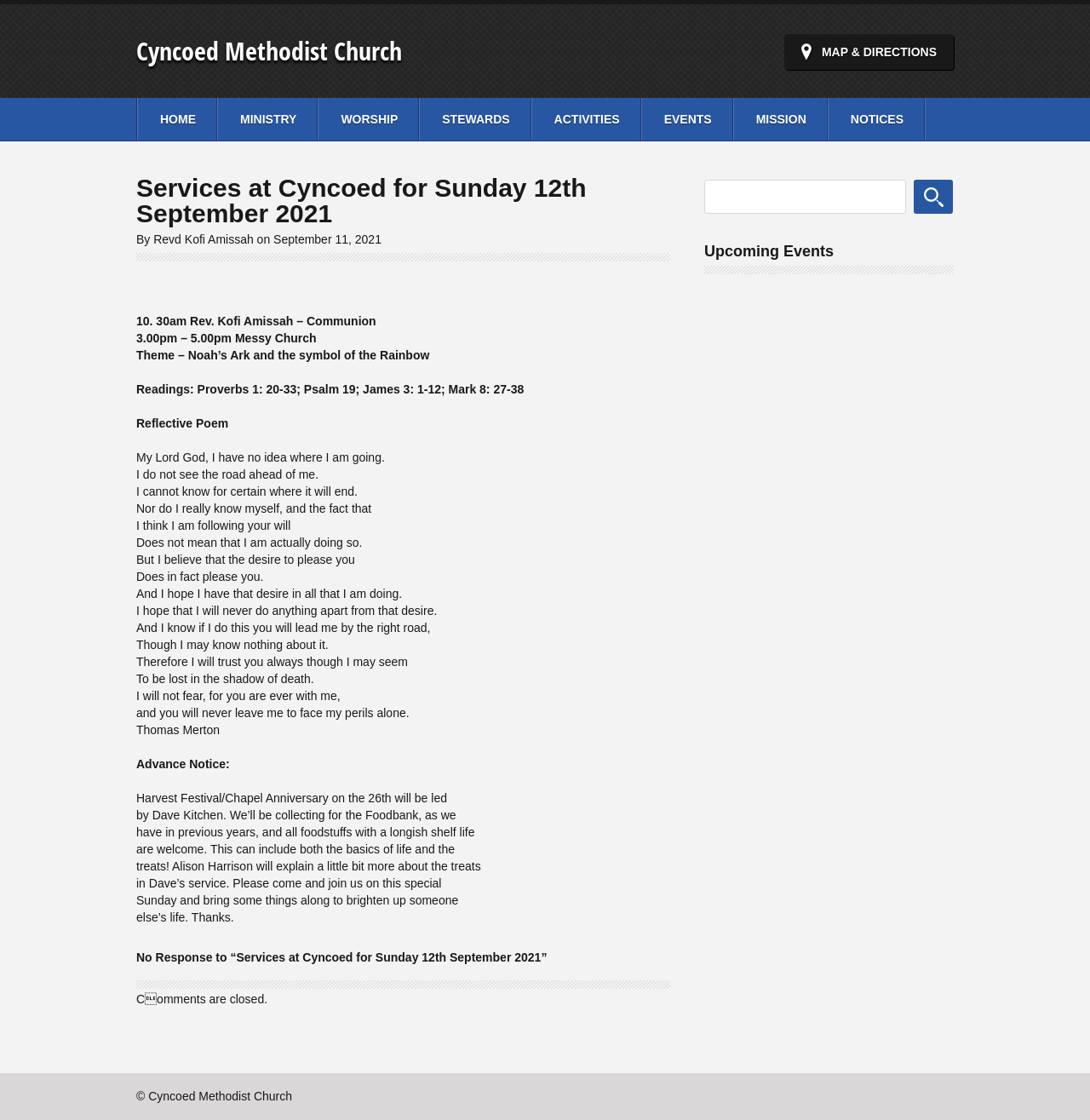What time is the Messy Church on Sunday 12th September 2021?
Look at the image and answer the question with a single word or phrase.

3.00pm – 5.00pm